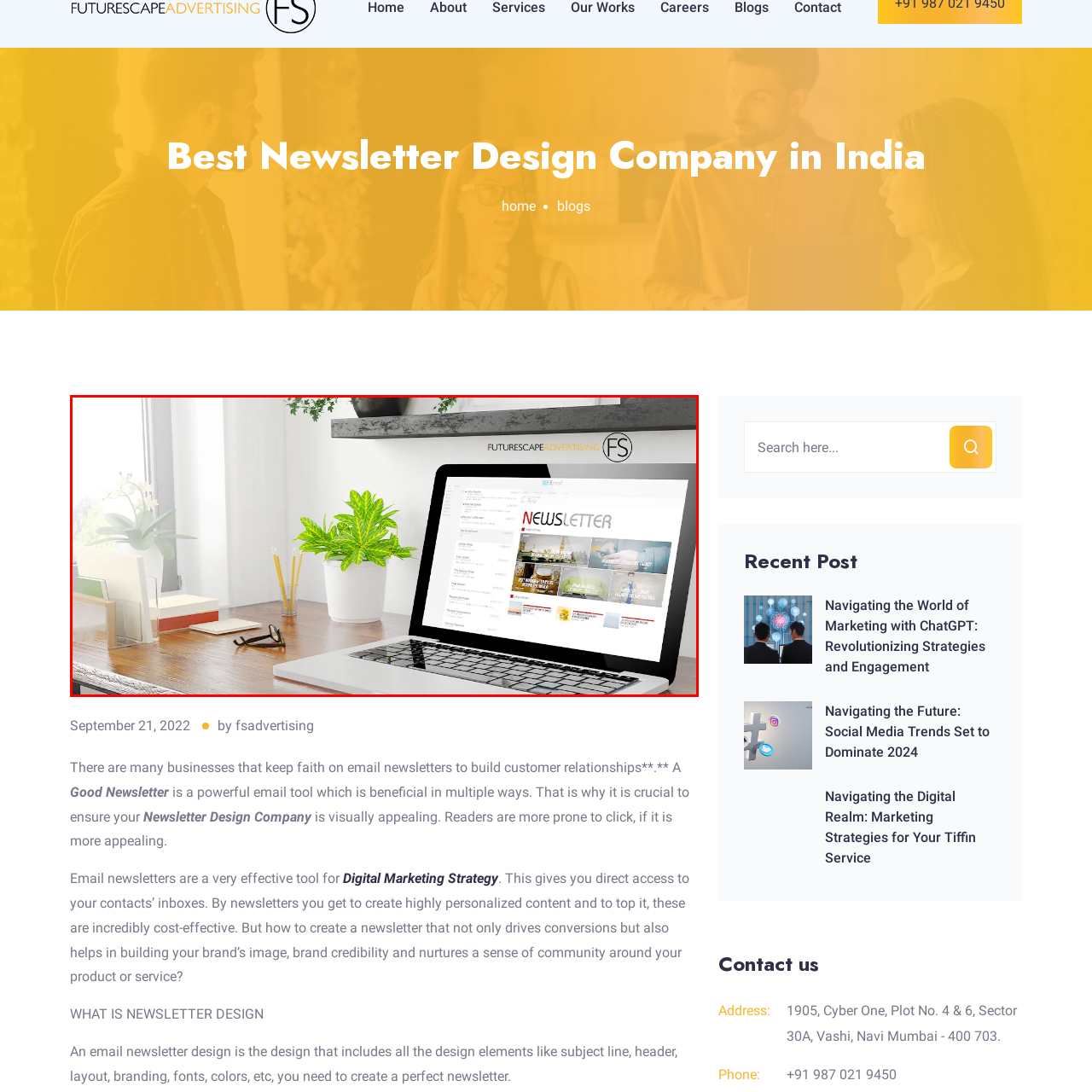Inspect the image bordered by the red bounding box and supply a comprehensive response to the upcoming question based on what you see in the image: What is the purpose of the green potted plant?

The green potted plant is placed on the desk to enhance the aesthetic of the workspace, creating a bright and inviting atmosphere, which is further emphasized by the natural light streaming through the large windows.